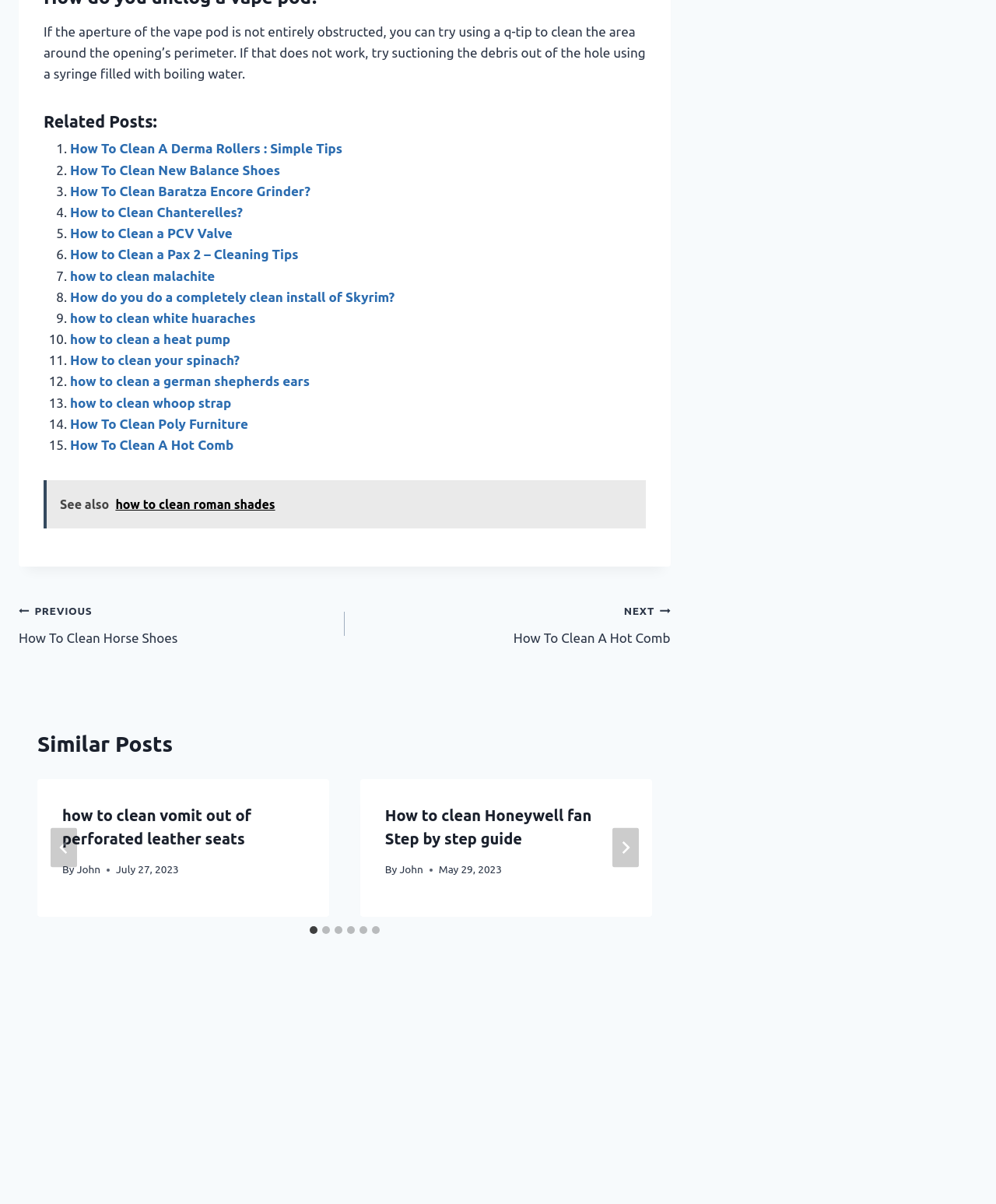Answer the question below using just one word or a short phrase: 
What is the topic of the first related post?

How To Clean A Derma Rollers